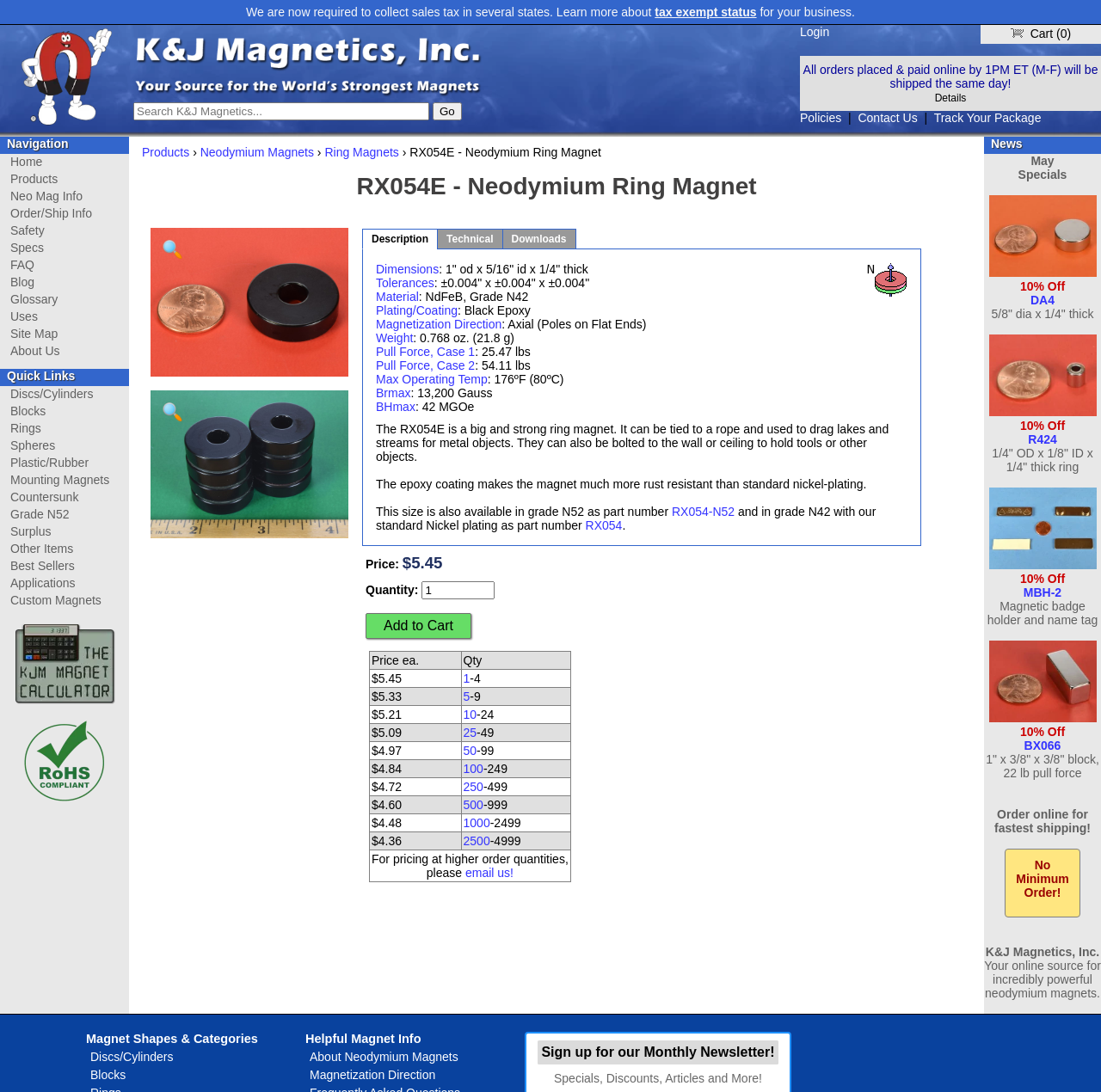What is the material of the product?
Could you answer the question in a detailed manner, providing as much information as possible?

The material of the product can be found in the 'Material' section on the webpage, which is 'NdFeB, Grade N42'.